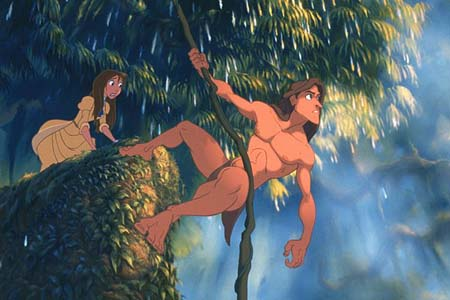Create a detailed narrative that captures the essence of the image.

In this vibrant scene from the animated film "Tarzan," we see the titular character, a muscular young man raised in the jungle, confidently swinging on a vine amidst a lush, green environment. His expression reflects a sense of adventure and curiosity as he navigates his wild home. Beside him stands Jane, a young woman dressed in a light yellow dress, watching him with a mix of fascination and surprise. The background is filled with beautifully rendered trees and soft, shimmering light filtering through the leaves, creating an enchanting atmosphere. This image captures the essence of the film's themes of exploration and the connection between nature and humanity.